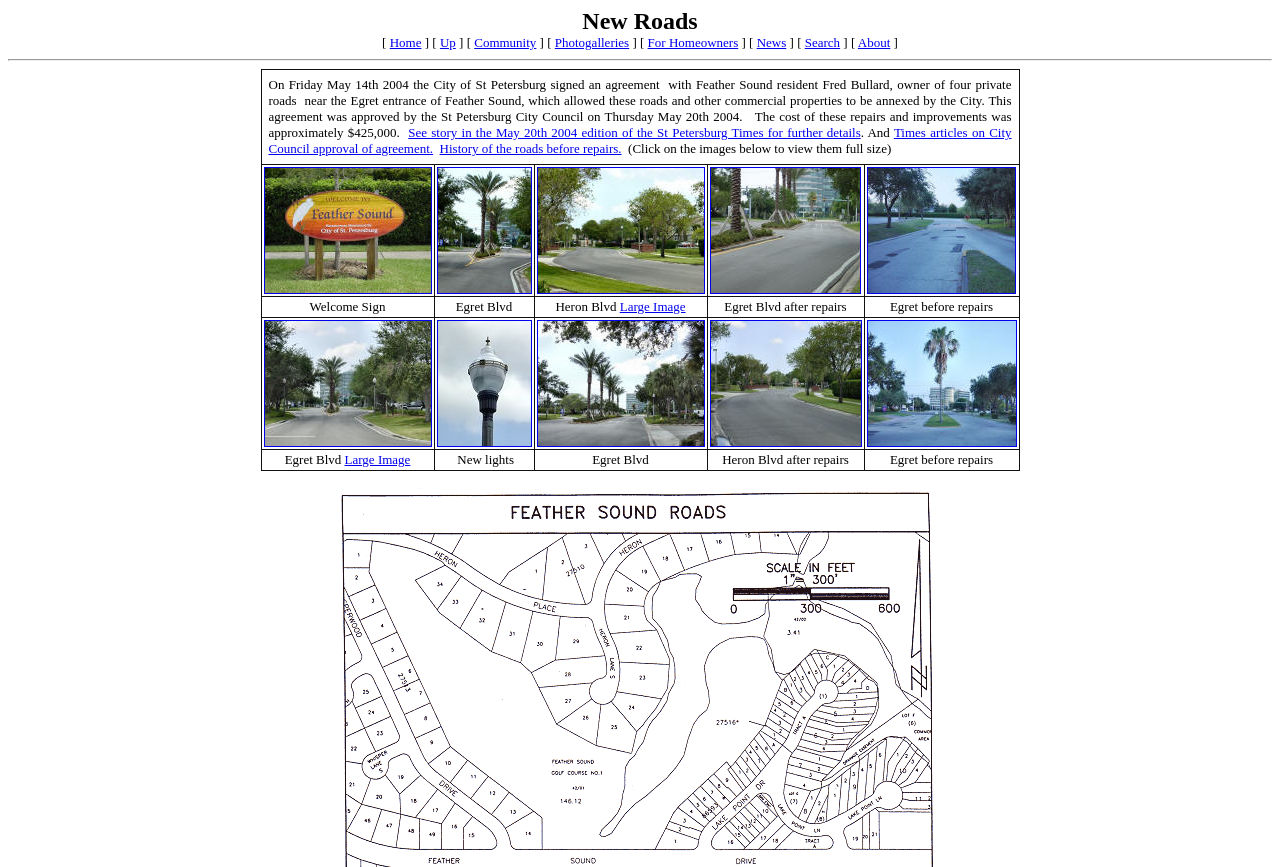Specify the bounding box coordinates of the area to click in order to execute this command: 'Click on Home'. The coordinates should consist of four float numbers ranging from 0 to 1, and should be formatted as [left, top, right, bottom].

[0.304, 0.04, 0.329, 0.058]